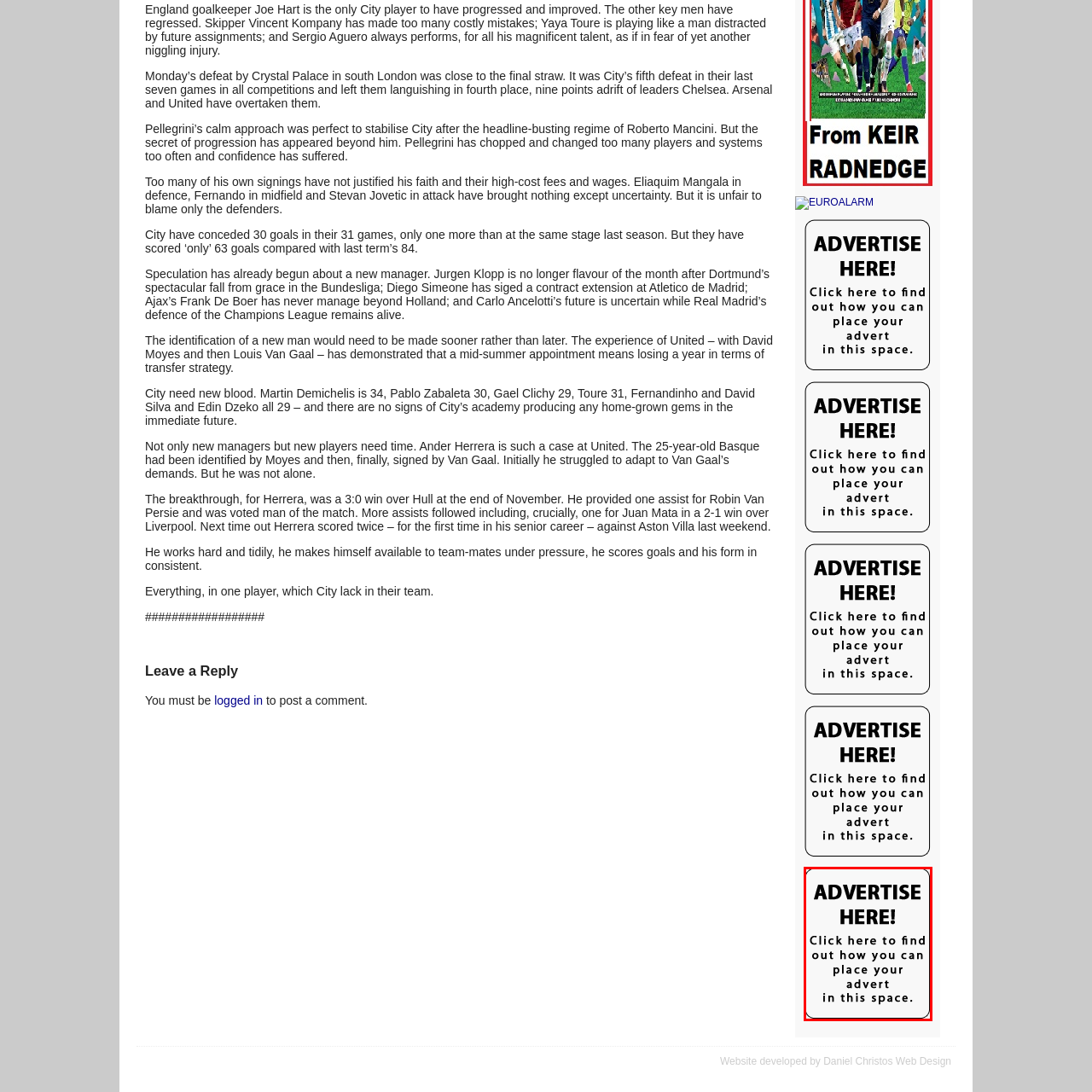What is the purpose of the advertisement space?
Observe the section of the image outlined in red and answer concisely with a single word or phrase.

To promote products or services